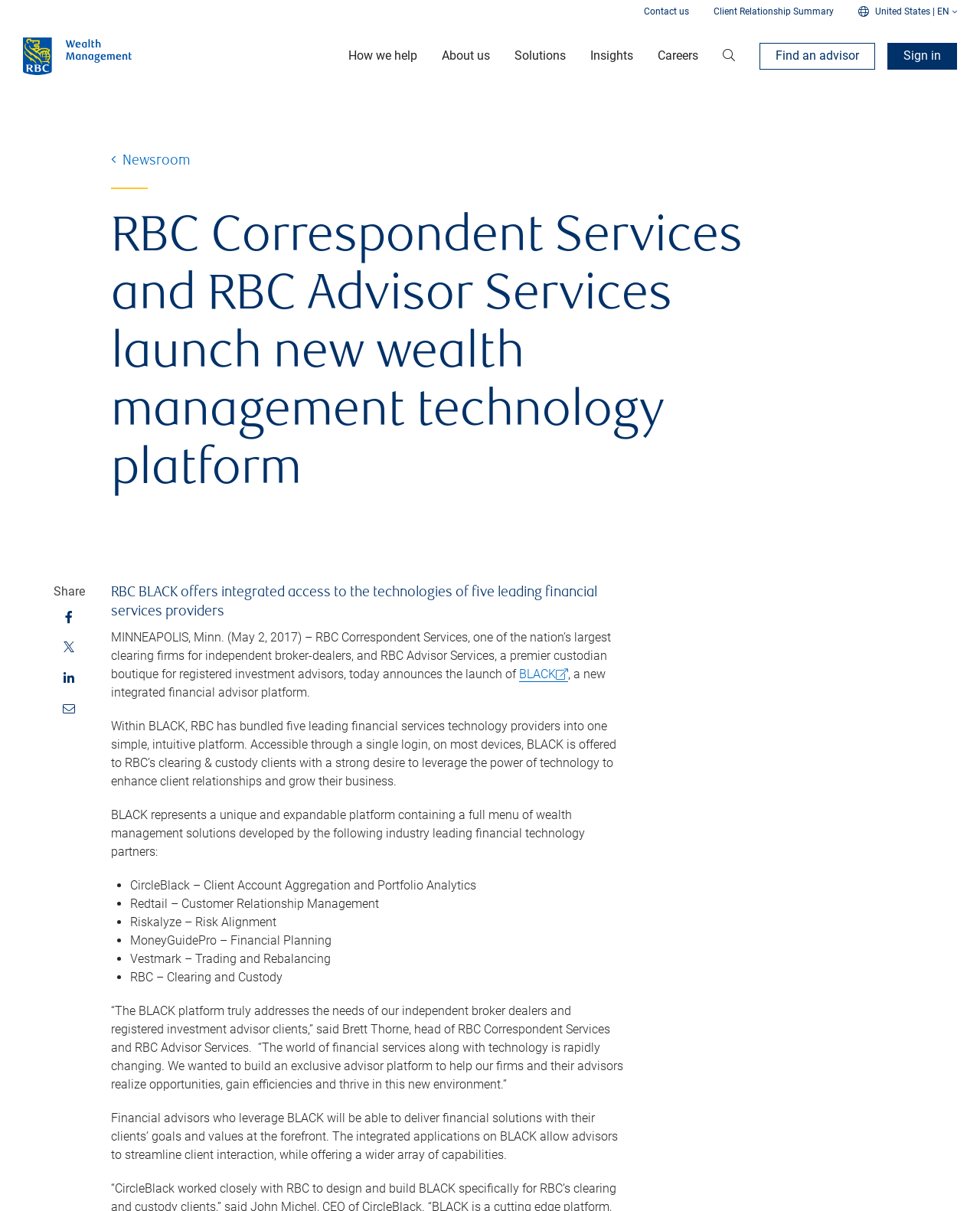What is the name of the new integrated financial advisor platform?
Using the visual information, respond with a single word or phrase.

BLACK